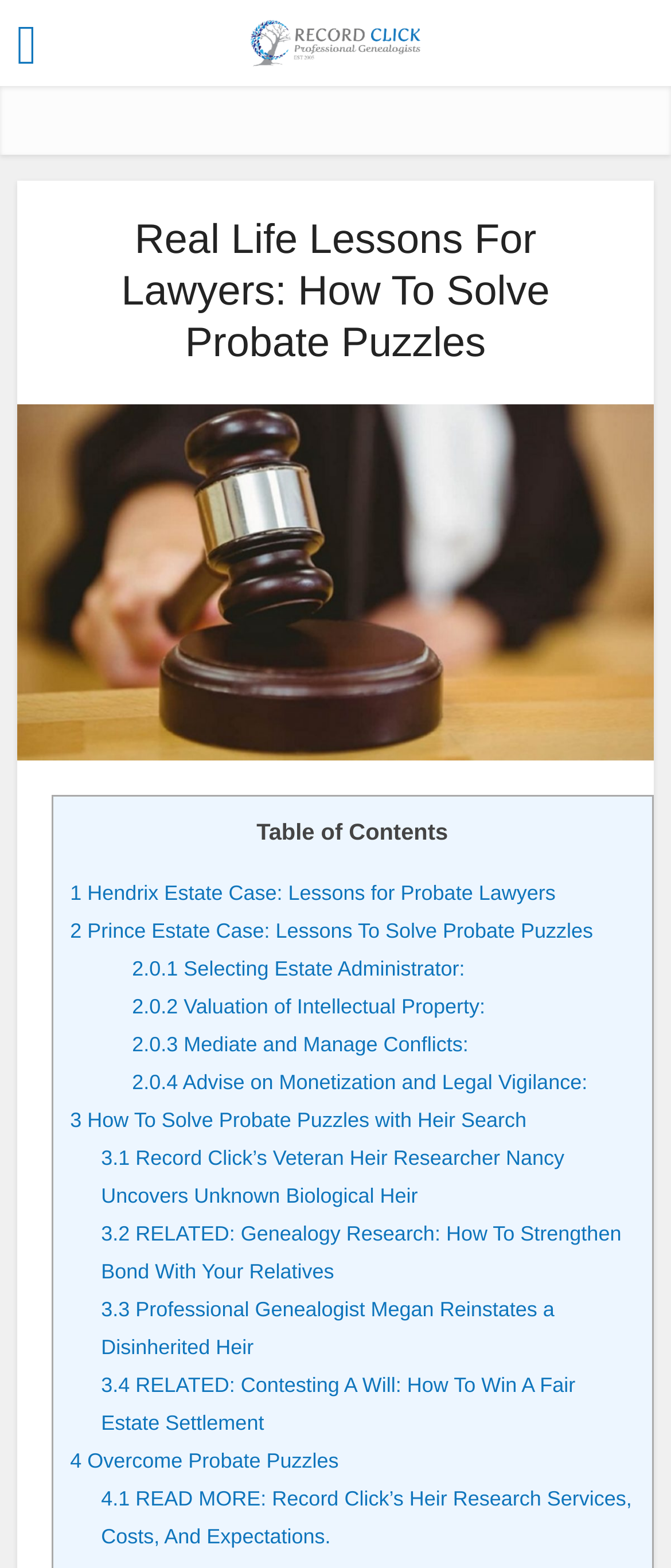What is the profession mentioned in the webpage?
Please provide a single word or phrase as your answer based on the image.

Genealogists